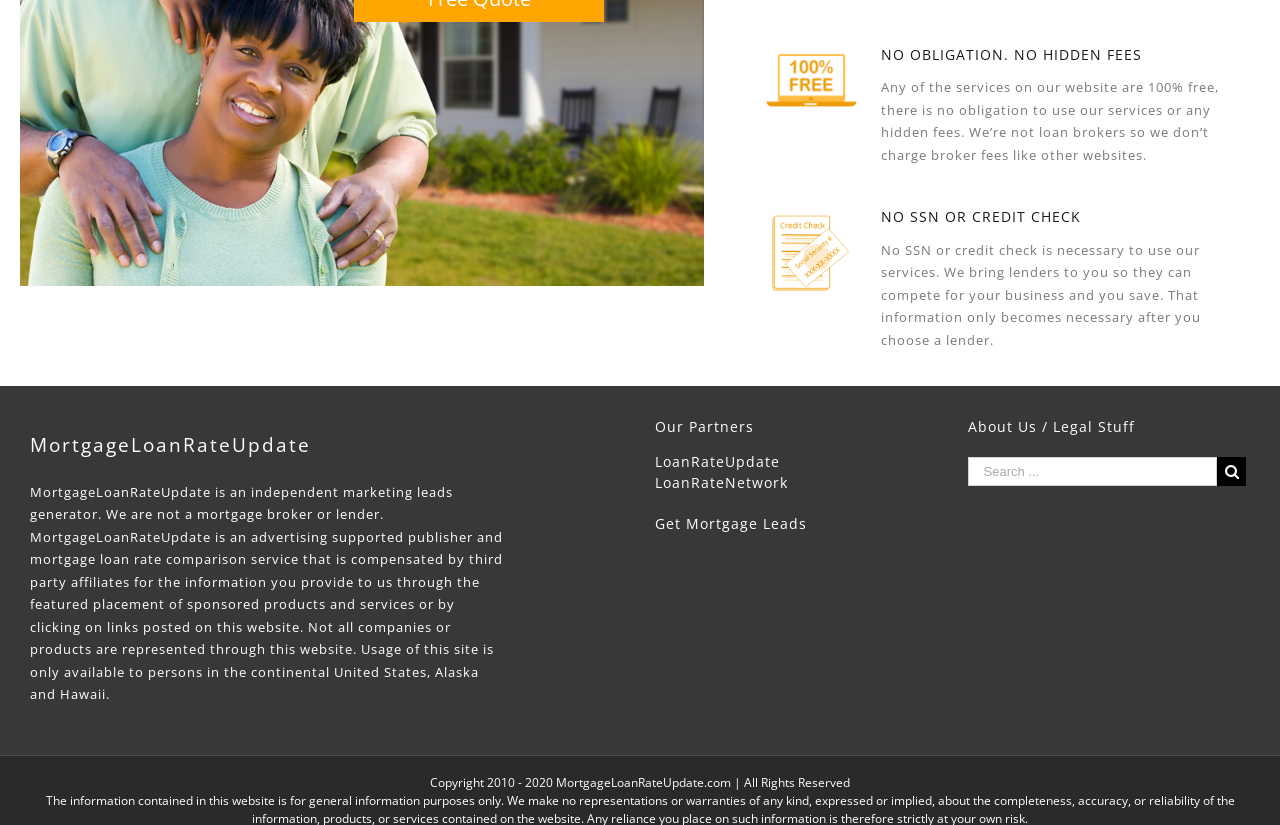Bounding box coordinates are specified in the format (top-left x, top-left y, bottom-right x, bottom-right y). All values are floating point numbers bounded between 0 and 1. Please provide the bounding box coordinate of the region this sentence describes: Get Mortgage Leads

[0.512, 0.622, 0.732, 0.647]